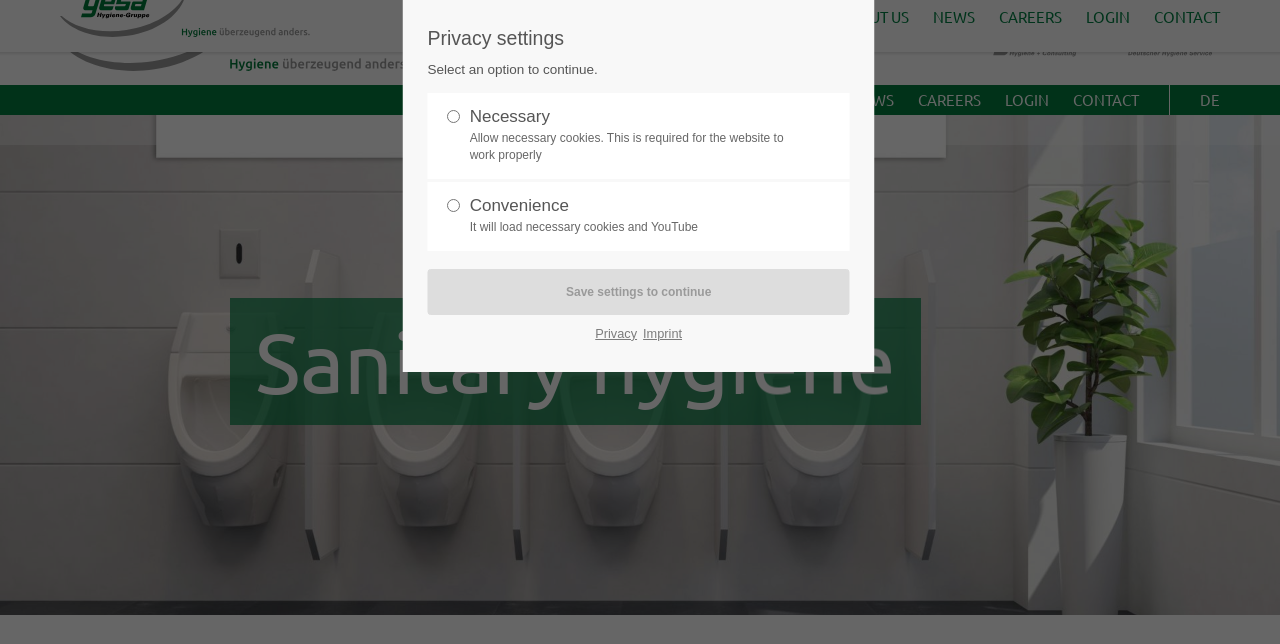How many logos are displayed?
Please respond to the question thoroughly and include all relevant details.

I counted the number of logos displayed on the webpage, which are Gesec Hygiene + Instandhaltung GmbH & Co. KG, Gemex Hygiene + Vorratsschutz GmbH, Gecos Hygiene + Consulting GmbH, and DHS – Deutscher Hygiene Service GmbH & Co. KG.